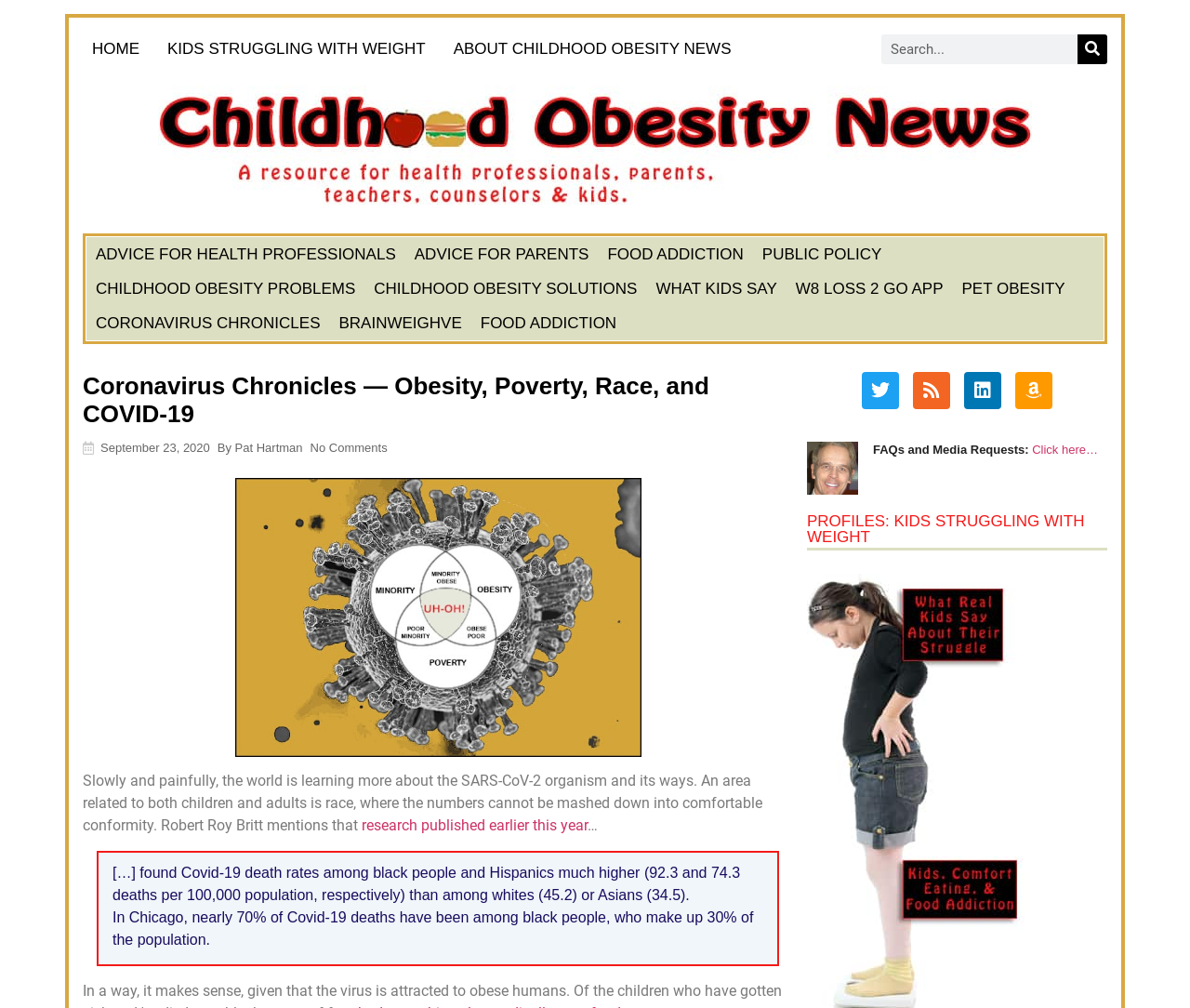What is the date of the article?
Please respond to the question with a detailed and thorough explanation.

I found the date of the article by looking at the time element with the text 'September 23, 2020' which is located below the title of the article.